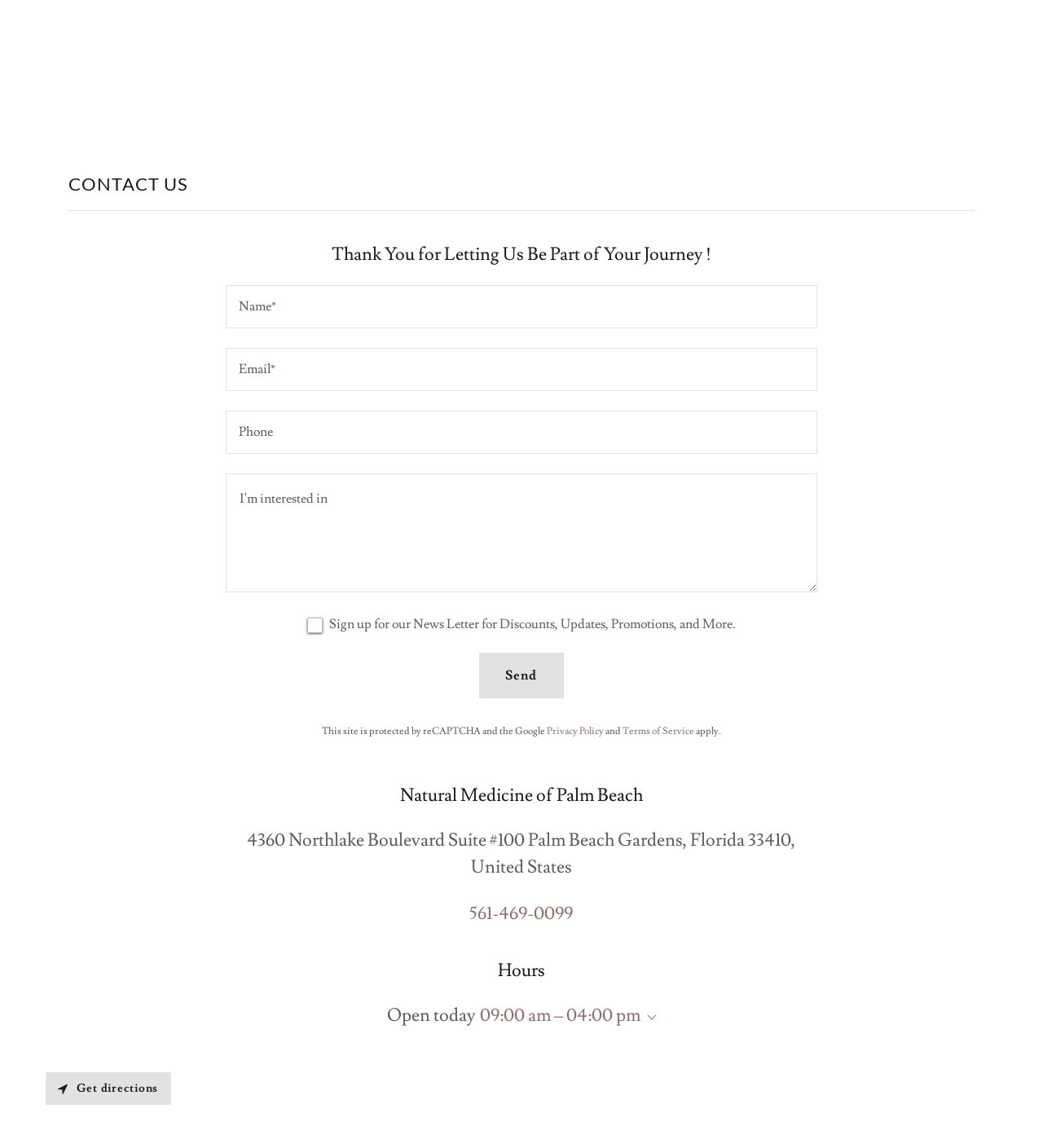Specify the bounding box coordinates of the area that needs to be clicked to achieve the following instruction: "Click the Send button".

[0.46, 0.569, 0.54, 0.608]